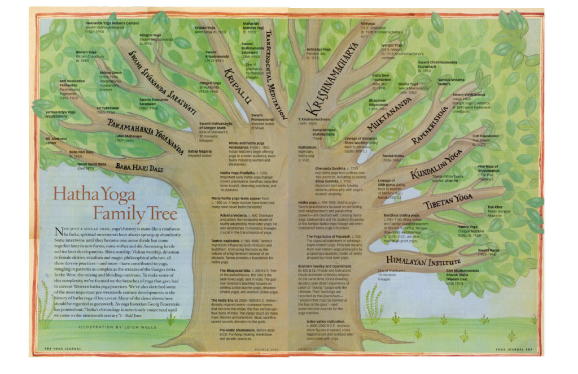What is the purpose of the Hatha Yoga Family Tree?
Respond with a short answer, either a single word or a phrase, based on the image.

Educational tool and artistic representation